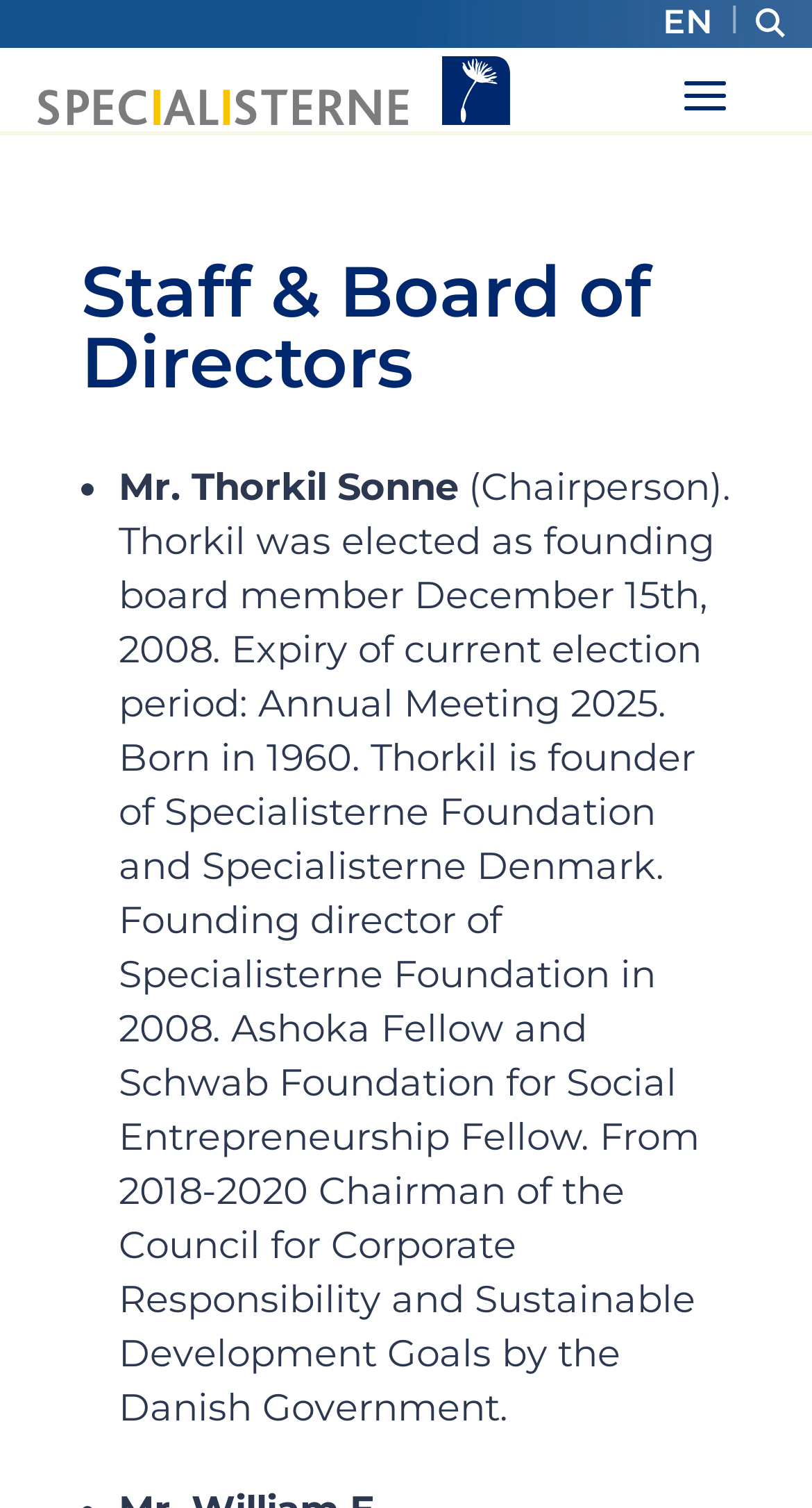Determine the bounding box coordinates of the UI element that matches the following description: "EN". The coordinates should be four float numbers between 0 and 1 in the format [left, top, right, bottom].

[0.816, 0.003, 0.878, 0.026]